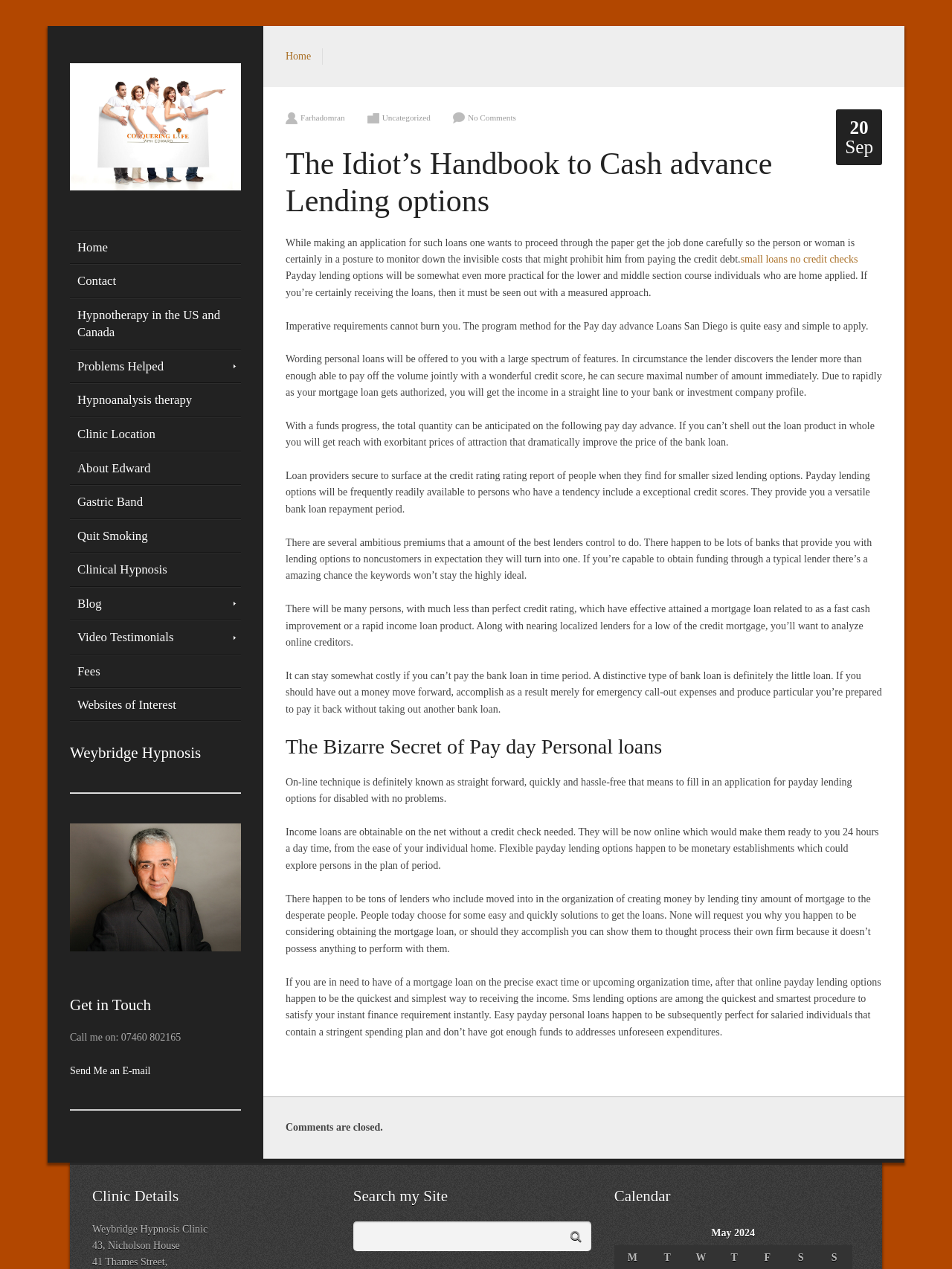Offer a comprehensive description of the webpage’s content and structure.

The webpage is about Weybridge Hypnosis, a hypnotherapy clinic. At the top, there is a logo and a link to the clinic's name, along with an image. Below this, there is a navigation menu with 14 links, including "Home", "Contact", "Hypnotherapy in the US and Canada", and "Quit Smoking".

On the left side, there is a complementary section with a heading "Weybridge Hypnosis" and an image of Edward Omran. Below this, there is a "Get in Touch" section with a phone number and a link to send an email.

The main content of the webpage is an article about payday loans. The article has a heading "The Idiot’s Handbook to Cash advance Lending options" and is divided into several paragraphs. The text discusses the pros and cons of payday loans, including the importance of carefully reviewing the terms and conditions, the potential for high interest rates, and the need for a measured approach.

On the right side, there are several links to other articles, including "The Bizarre Secret of Pay day Personal loans". Below this, there is a section with a heading "Clinic Details" that lists the address of the Weybridge Hypnosis Clinic. Further down, there is a search box and a calendar.

Overall, the webpage has a simple and organized layout, with a clear separation between the navigation menu, the main content, and the complementary sections.